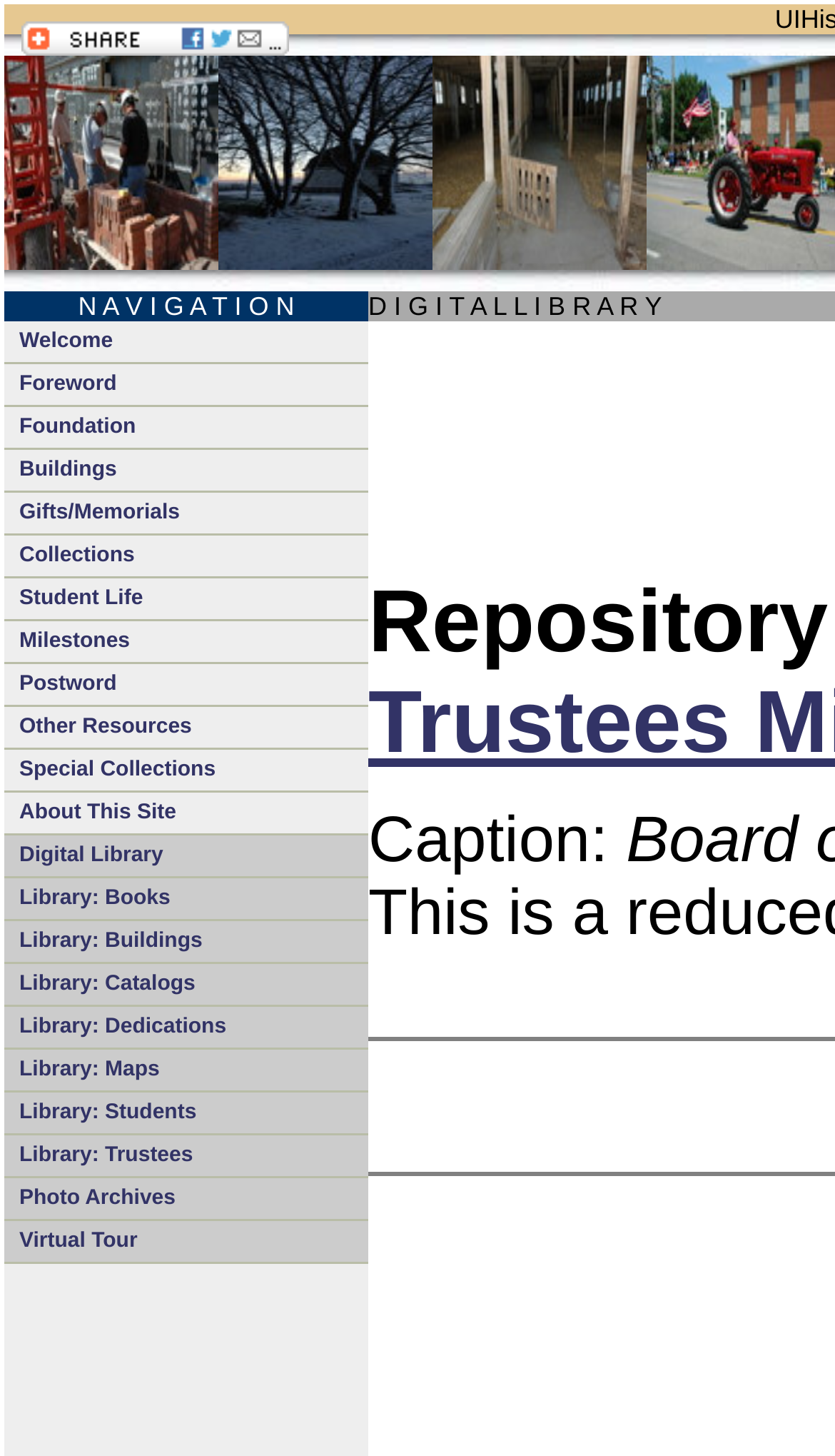Find the bounding box coordinates of the clickable area that will achieve the following instruction: "Access the Digital Library".

[0.005, 0.573, 0.441, 0.603]